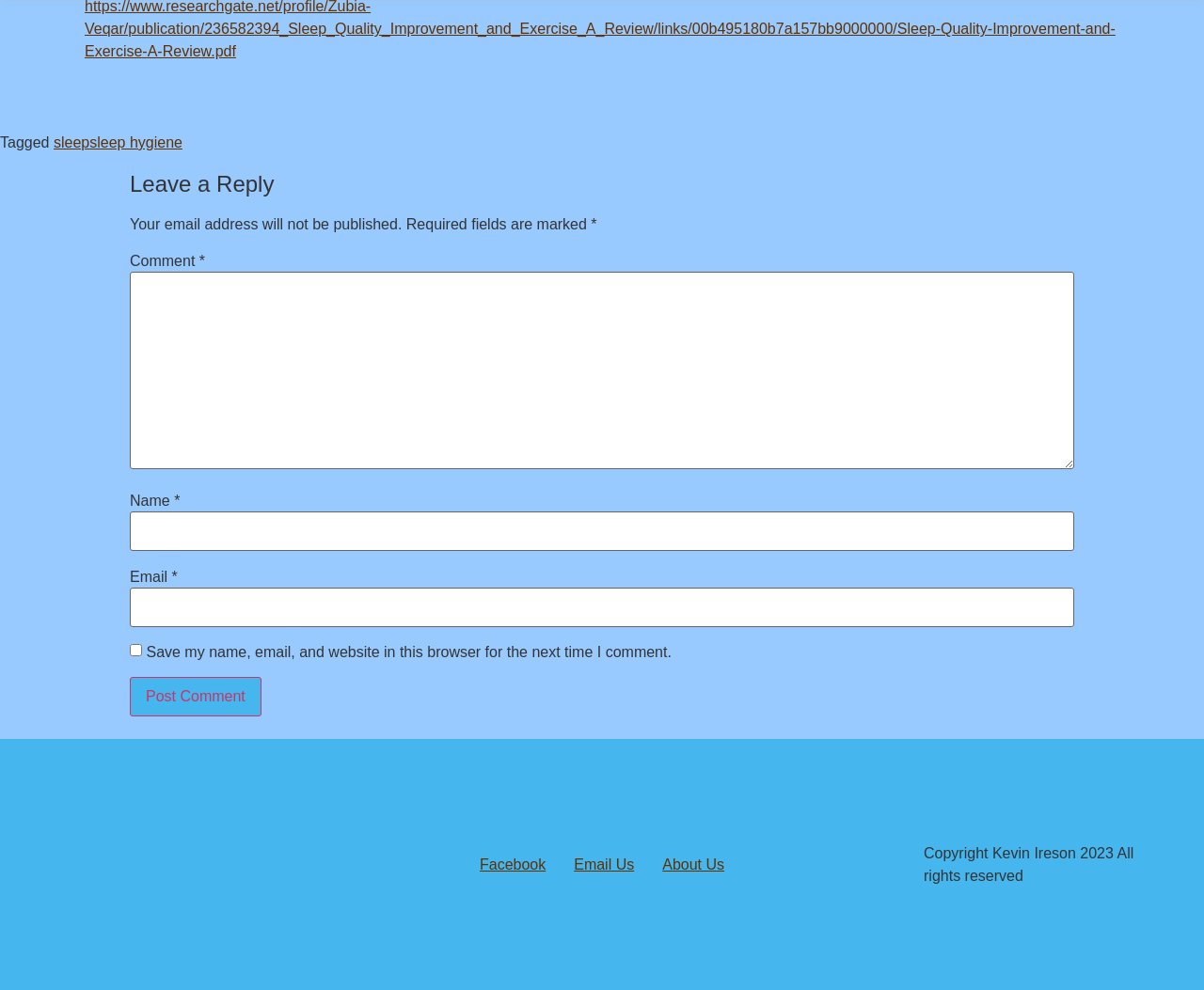What is the required information to post a comment?
Using the image as a reference, give a one-word or short phrase answer.

Name, email, and comment